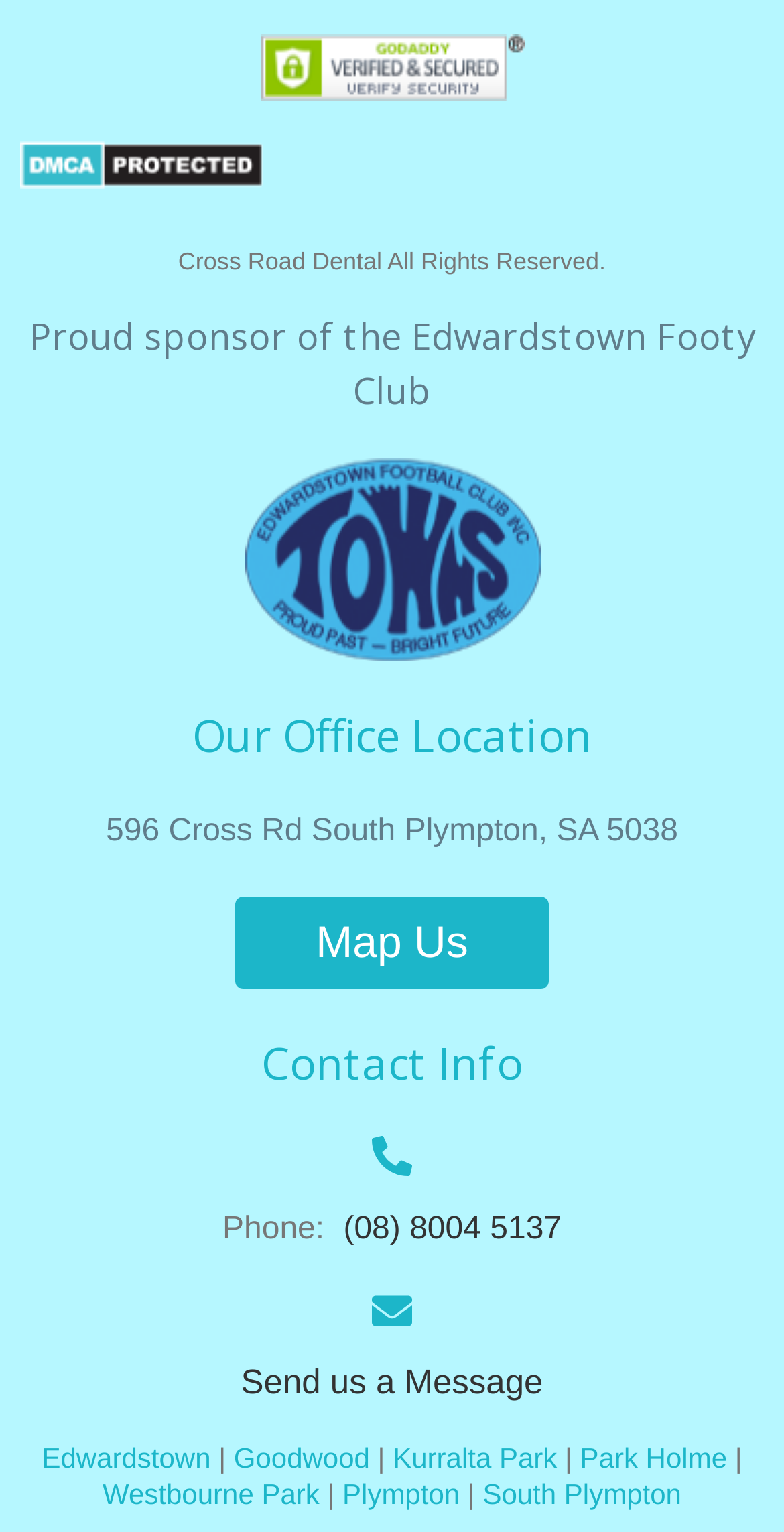Identify the bounding box for the UI element specified in this description: "Send us a Message". The coordinates must be four float numbers between 0 and 1, formatted as [left, top, right, bottom].

[0.307, 0.889, 0.693, 0.914]